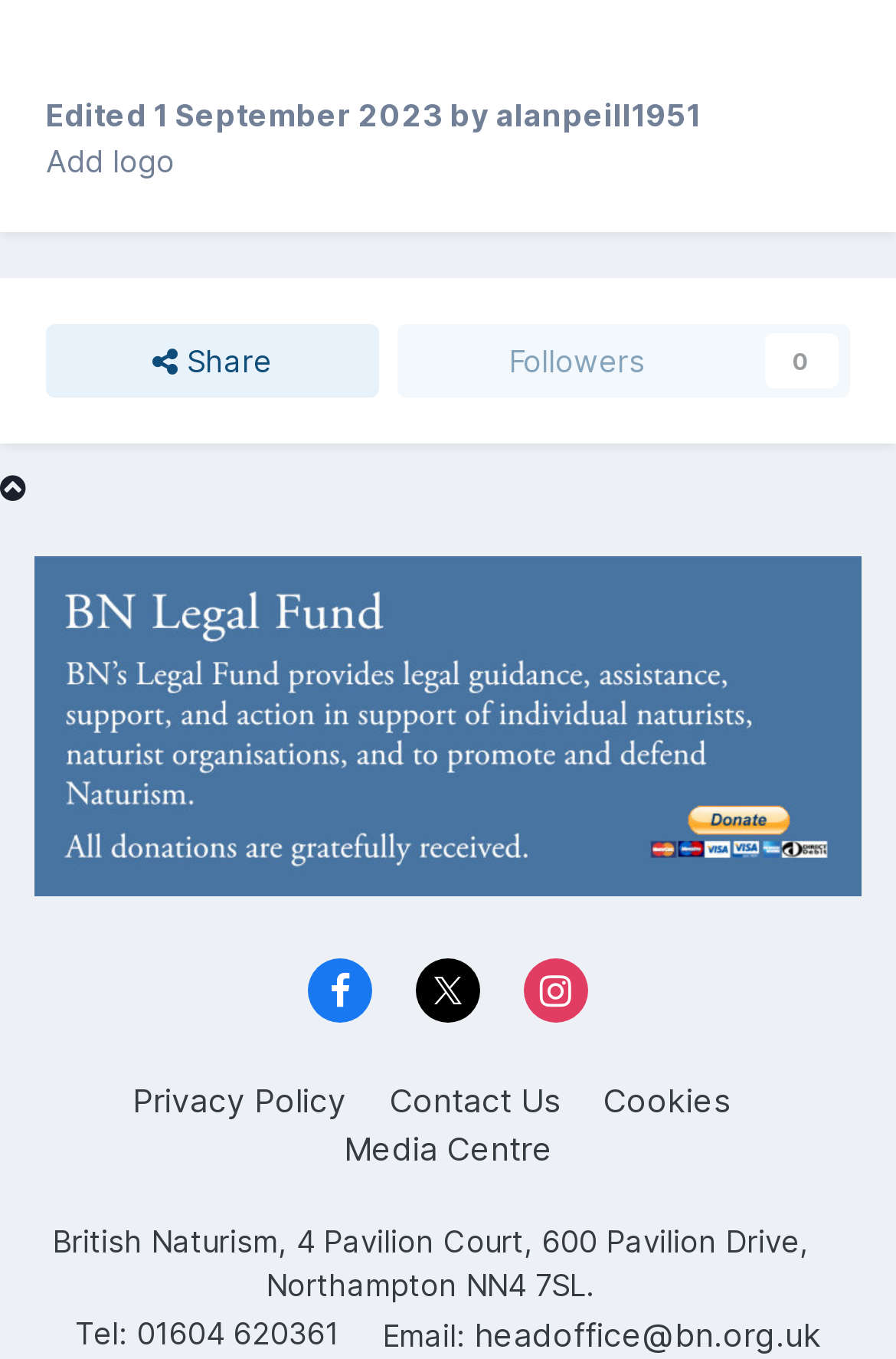What is the date of the last edit?
Based on the image, please offer an in-depth response to the question.

I found the date of the last edit by looking at the StaticText element with the content '01/09/23 19:36' which is a child of the Root Element.